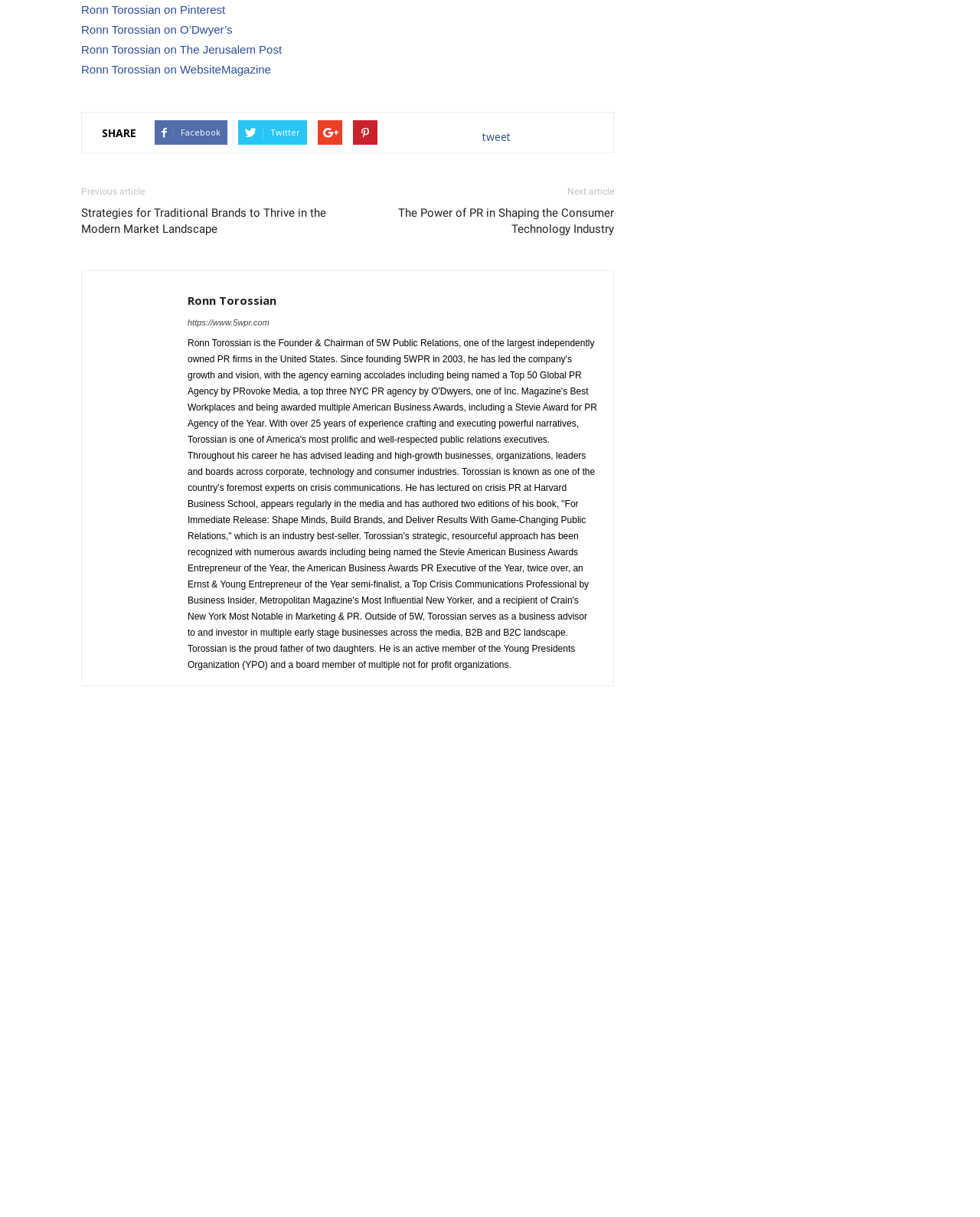Who is the founder of 5W Public Relations?
Provide a one-word or short-phrase answer based on the image.

Ronn Torossian